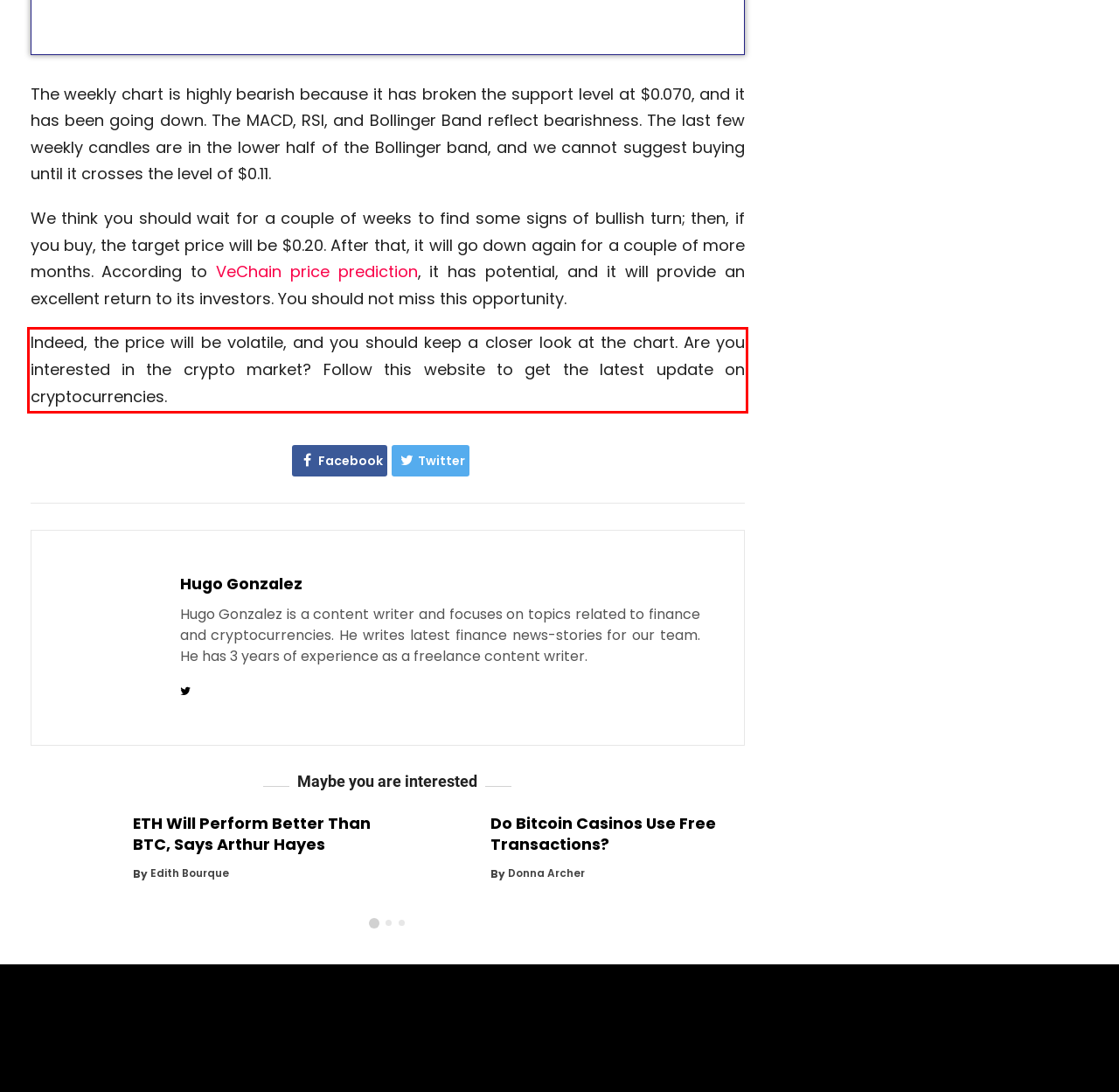Using the provided webpage screenshot, identify and read the text within the red rectangle bounding box.

Indeed, the price will be volatile, and you should keep a closer look at the chart. Are you interested in the crypto market? Follow this website to get the latest update on cryptocurrencies.